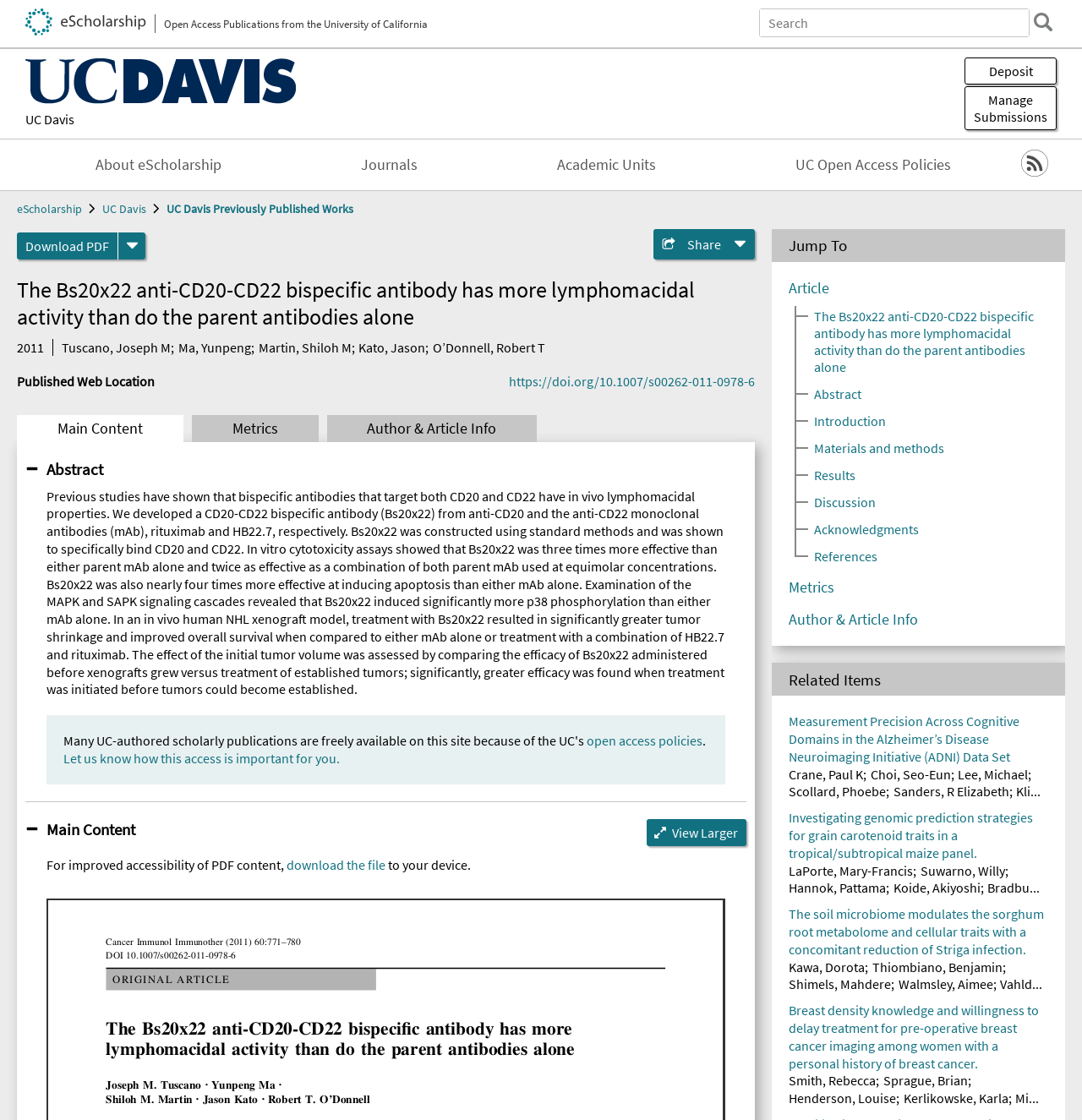Find the bounding box coordinates of the clickable area required to complete the following action: "View article abstract".

[0.023, 0.41, 0.095, 0.428]